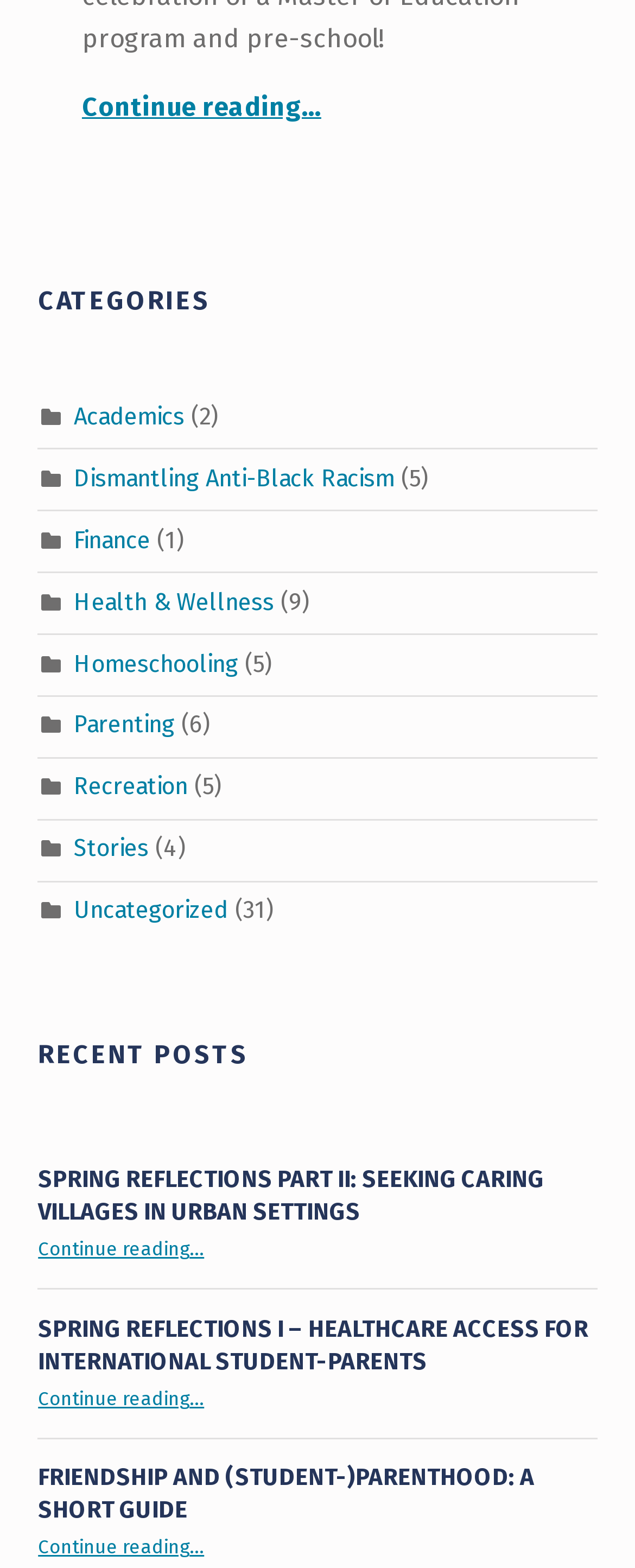What is the category with the most posts?
Please provide a detailed answer to the question.

I looked at the categories and their corresponding post counts, and found that 'Uncategorized' has the most posts with 31, as indicated by the StaticText '(31)' next to the 'Uncategorized' link.